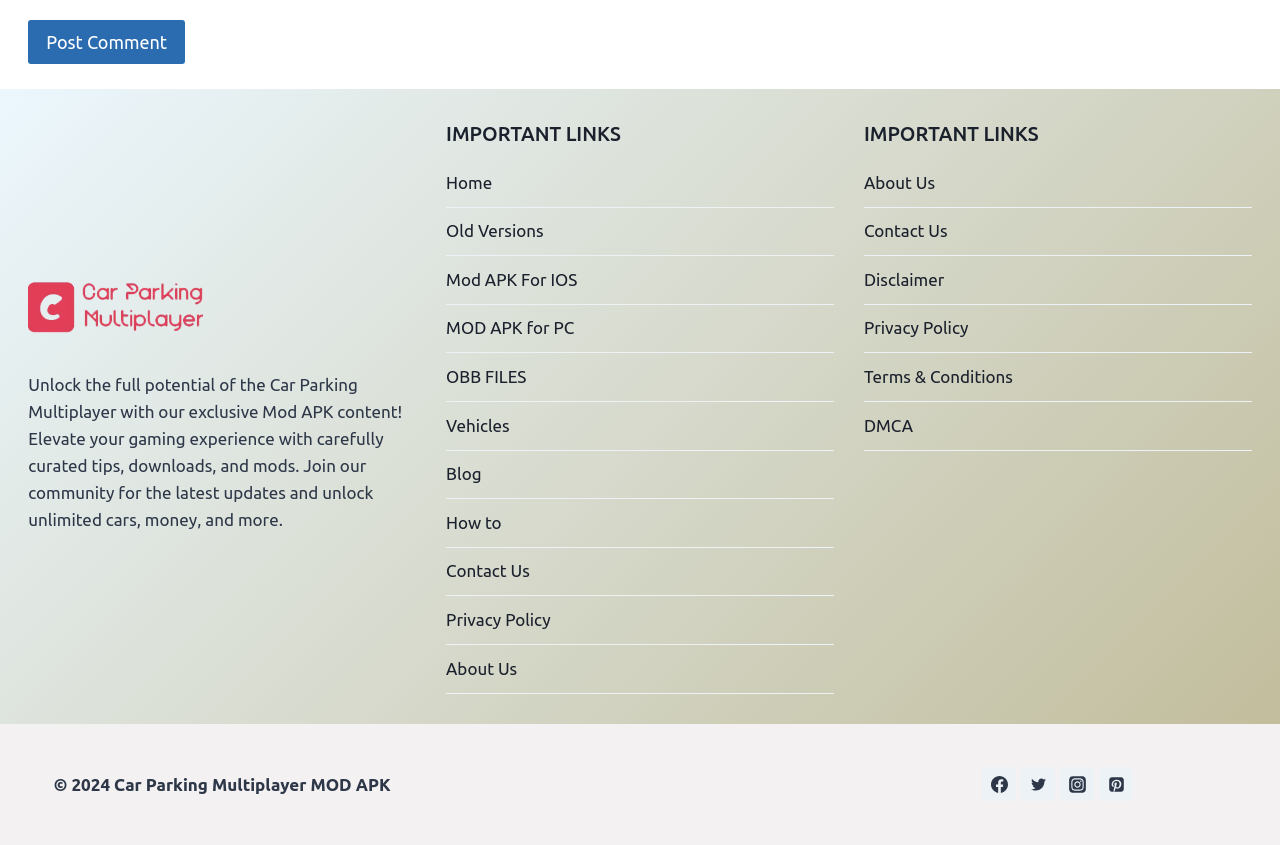Identify the bounding box coordinates of the section to be clicked to complete the task described by the following instruction: "Read the 'Unlock the full potential...' text". The coordinates should be four float numbers between 0 and 1, formatted as [left, top, right, bottom].

[0.022, 0.443, 0.314, 0.627]